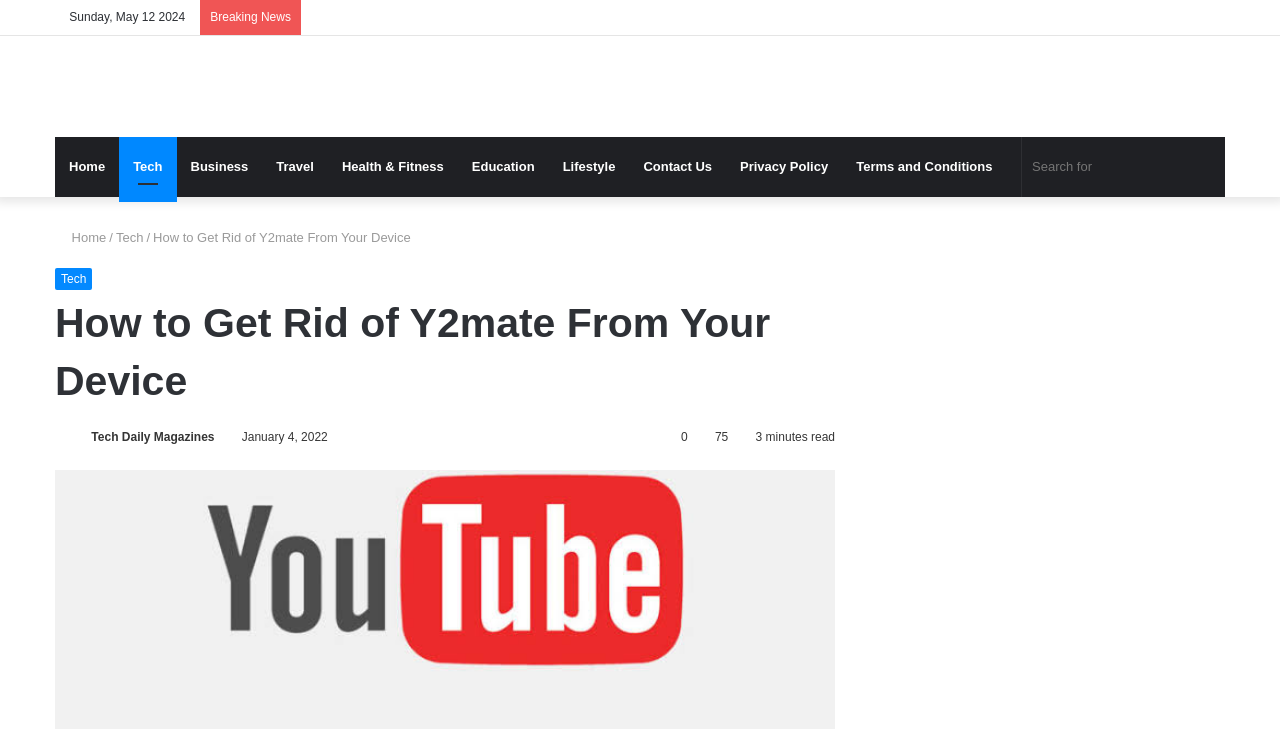Extract the main heading from the webpage content.

How to Get Rid of Y2mate From Your Device